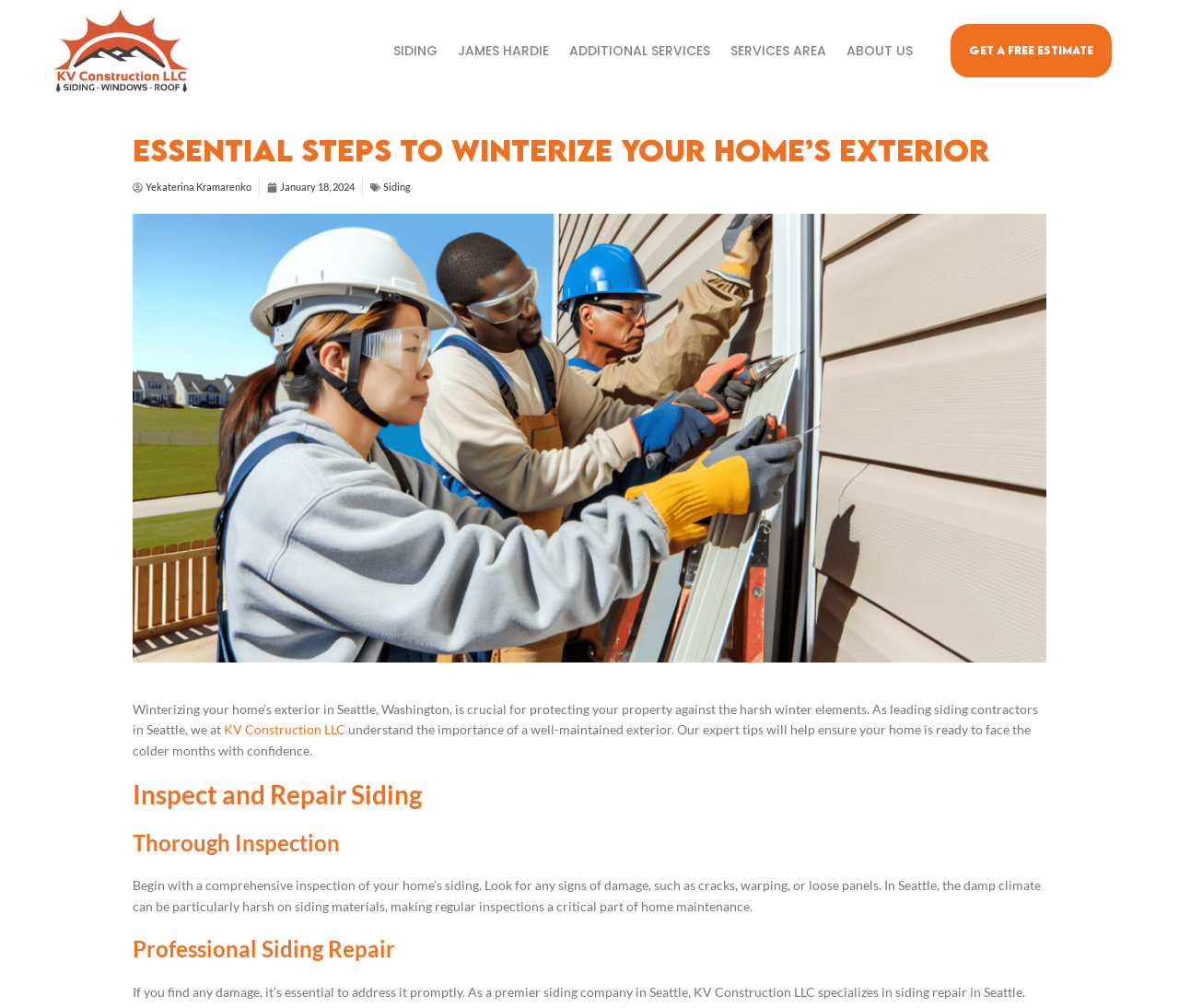Given the element description KV Construction LLC, predict the bounding box coordinates for the UI element in the webpage screenshot. The format should be (top-left x, top-left y, bottom-right x, bottom-right y), and the values should be between 0 and 1.

[0.19, 0.716, 0.295, 0.731]